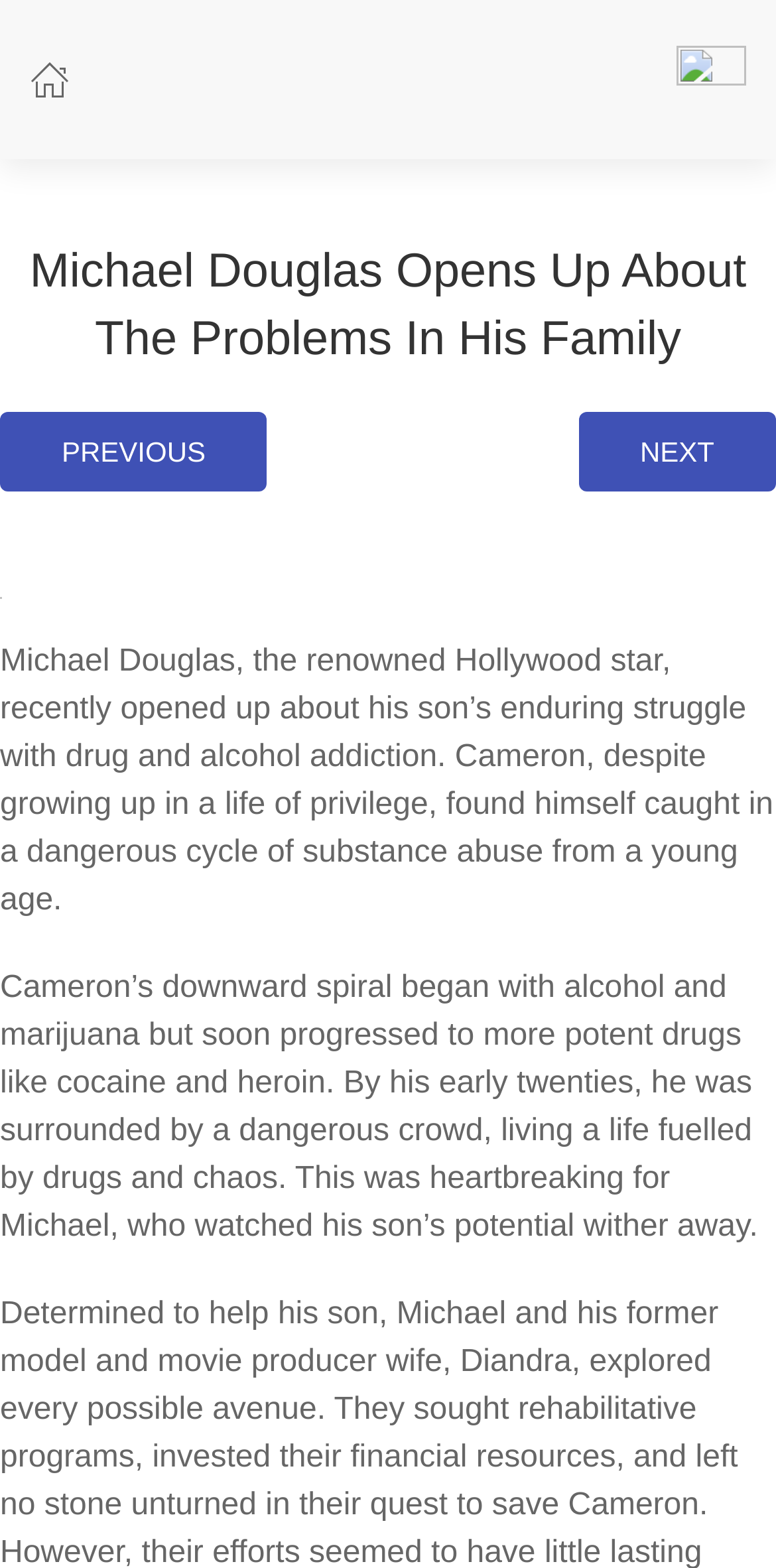What is the age range when Cameron's downward spiral began?
Please respond to the question thoroughly and include all relevant details.

According to the article, by his early twenties, Cameron was surrounded by a dangerous crowd, living a life fueled by drugs and chaos, which marked the beginning of his downward spiral.